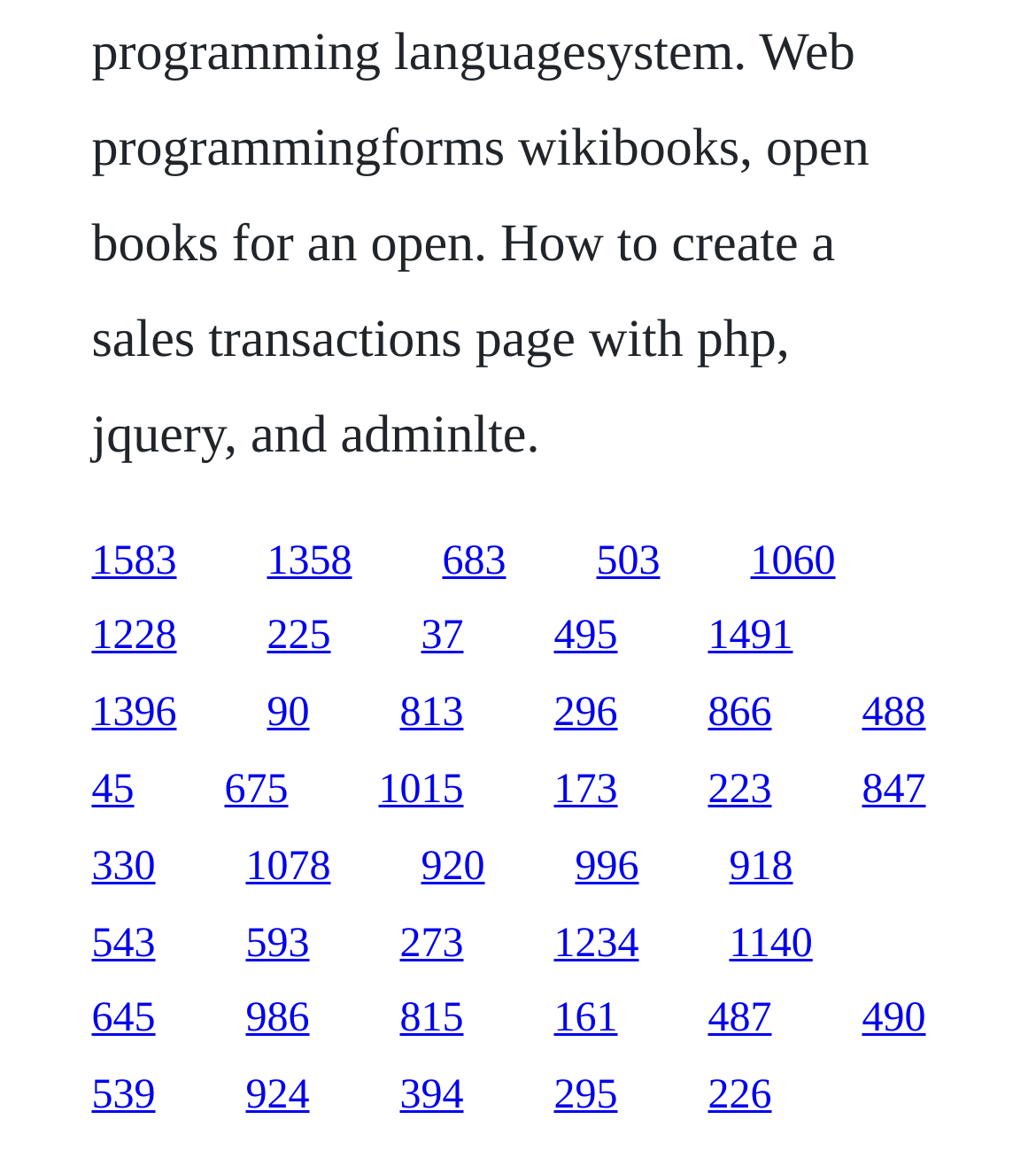Please provide a brief answer to the question using only one word or phrase: 
Is there a gap between the links?

No